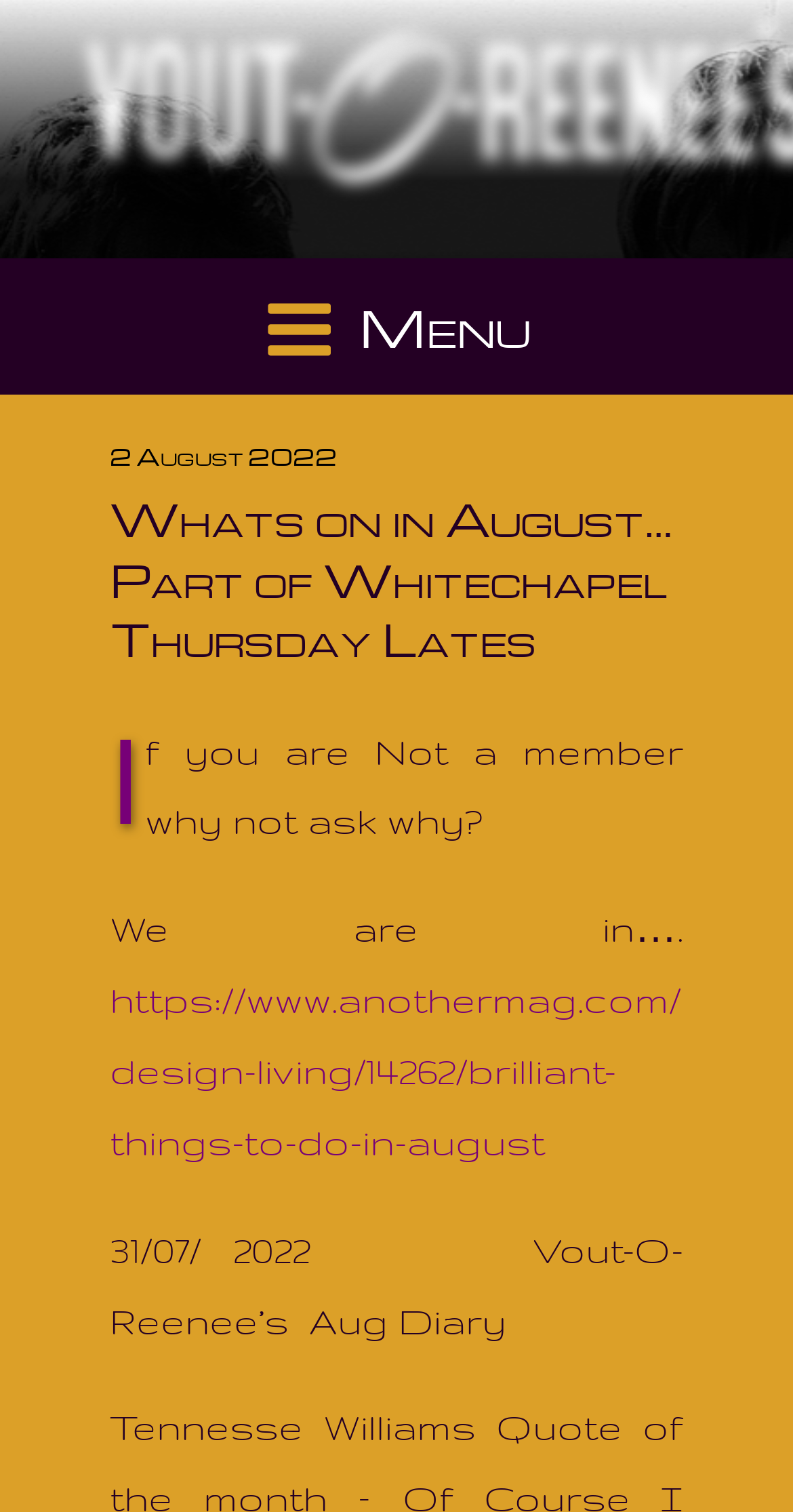How many sections are there in the main content area?
Respond with a short answer, either a single word or a phrase, based on the image.

4